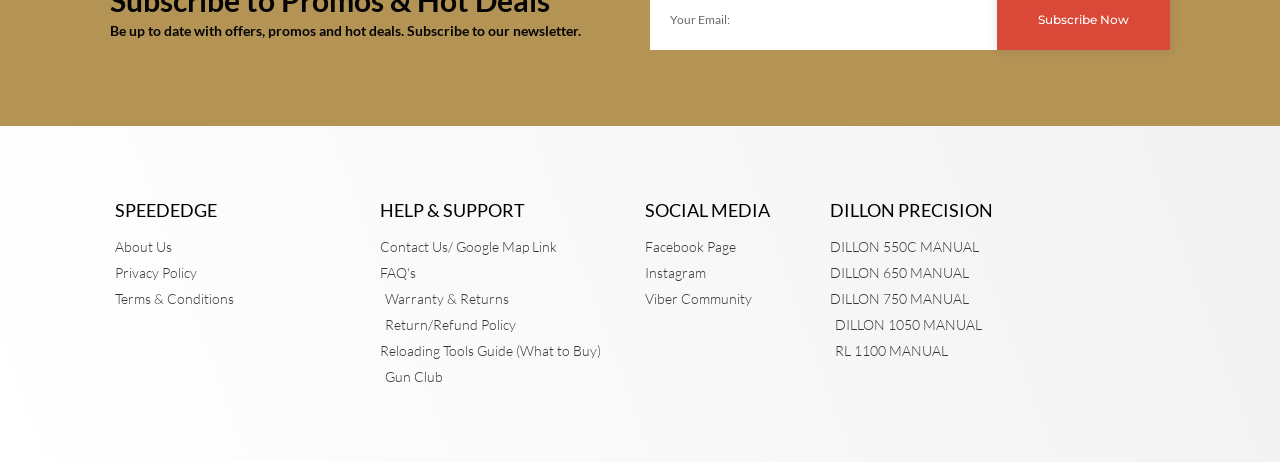What is the topic of the manuals listed?
Using the visual information, respond with a single word or phrase.

DILLON PRECISION